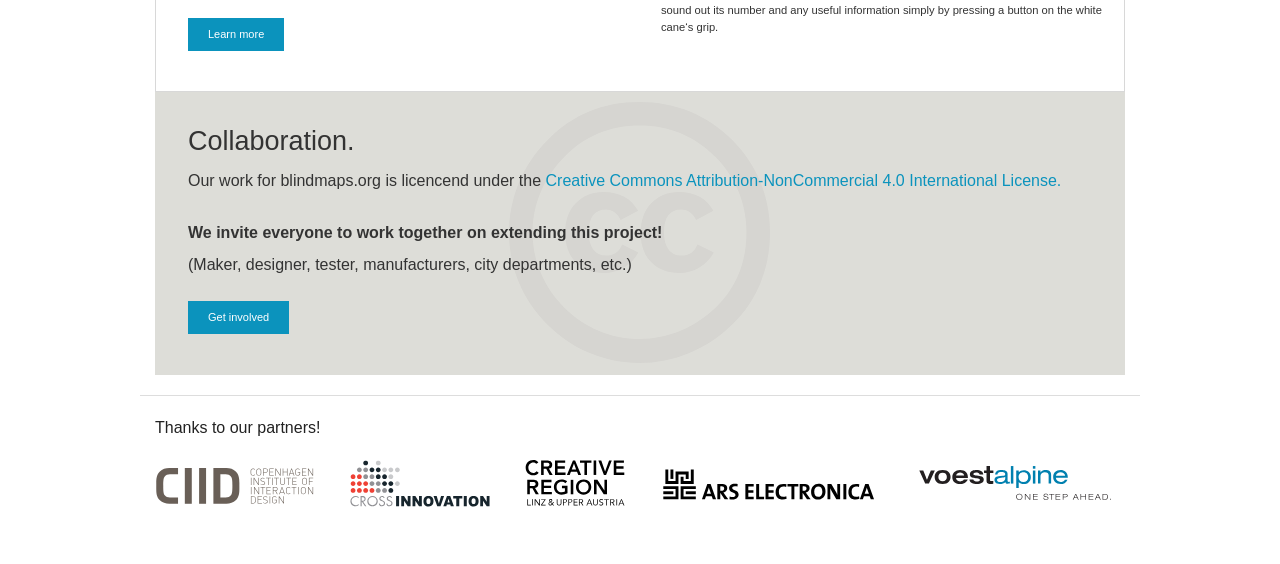Please determine the bounding box of the UI element that matches this description: Cross Innovation EU. The coordinates should be given as (top-left x, top-left y, bottom-right x, bottom-right y), with all values between 0 and 1.

[0.273, 0.816, 0.383, 0.862]